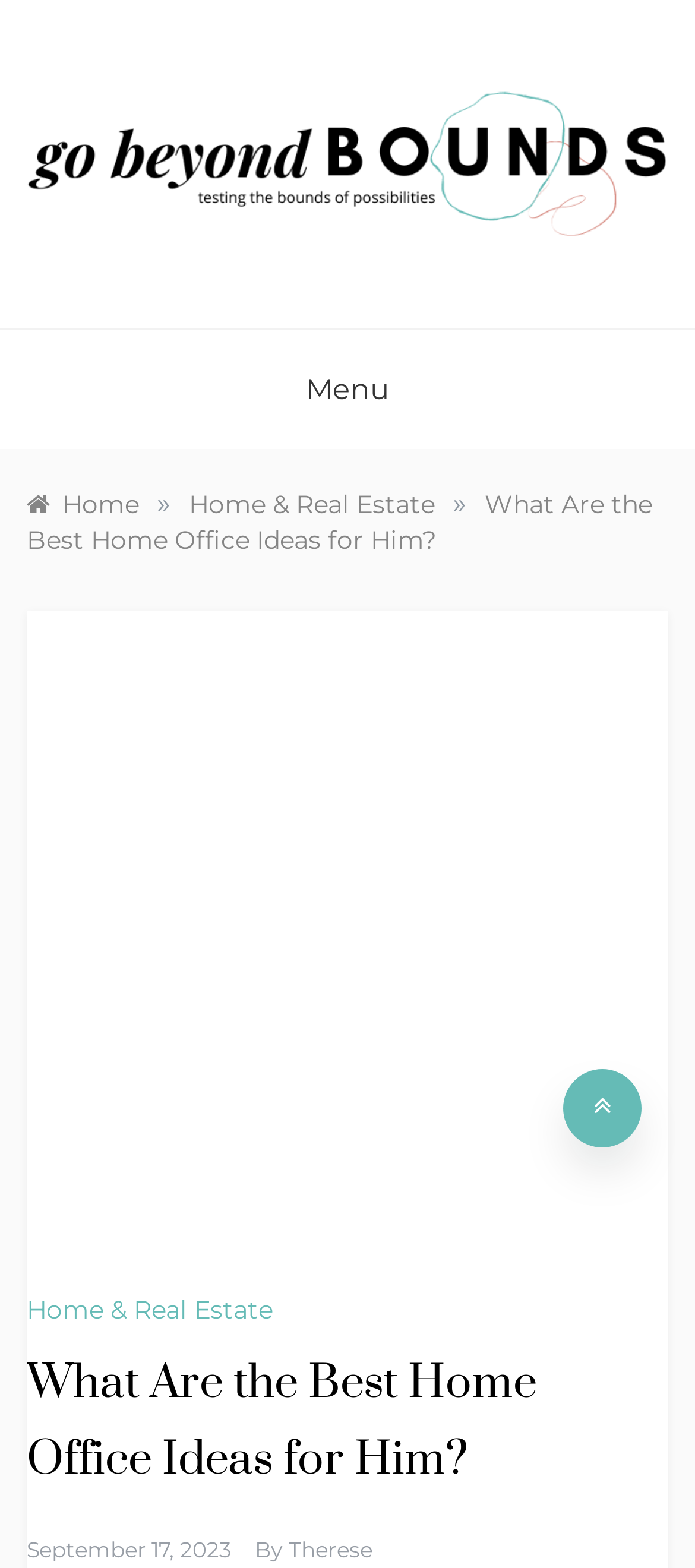Generate a thorough caption detailing the webpage content.

This webpage is about home office ideas for men, with a focus on creating a dedicated workspace in one's house. At the top left, there is a logo of "Go Beyond Bounds" with a link to the website's homepage. Next to the logo, there is a heading with the same text, "GO BEYOND BOUNDS". Below the logo, there is a tagline "Testing the Bounds of Possibilities".

On the top right, there is a menu button labeled "Menu". Below the menu button, there is a navigation section with breadcrumbs, showing the current page's location in the website's hierarchy. The breadcrumbs include links to the homepage, "Home & Real Estate", and the current page, "What Are the Best Home Office Ideas for Him?".

The main content of the page starts below the navigation section. There is a large image that takes up most of the page's width, with a description of the importance of having a dedicated home office space. Below the image, there is a heading with the same title as the page, "What Are the Best Home Office Ideas for Him?". 

At the bottom of the page, there is a section with information about the article, including a link to the "Home & Real Estate" category, the date of publication "September 17, 2023", and the author's name "Therese". On the bottom right, there is a social media link represented by an icon.